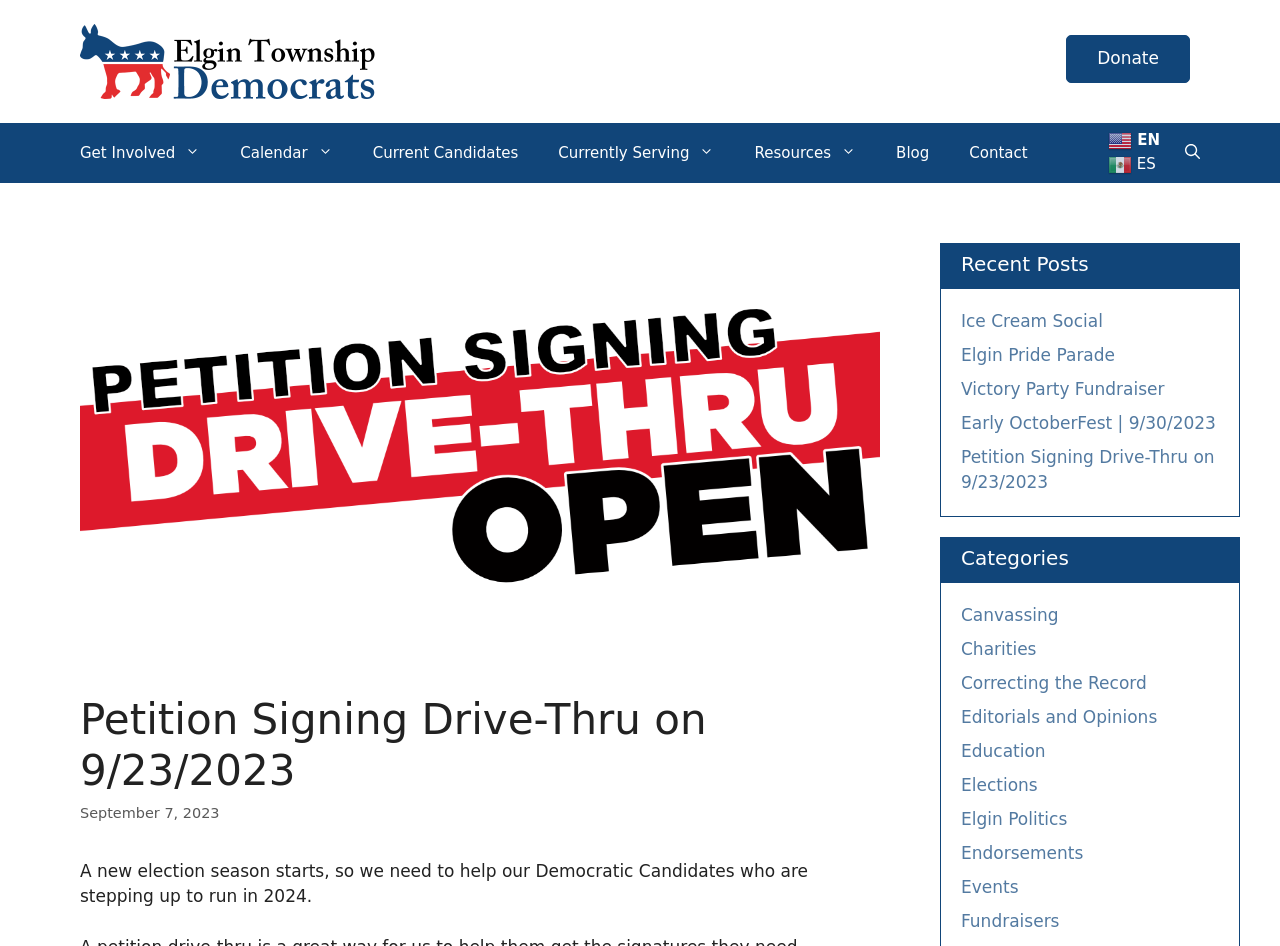Find the bounding box coordinates for the HTML element described as: "Victory Party Fundraiser". The coordinates should consist of four float values between 0 and 1, i.e., [left, top, right, bottom].

[0.751, 0.4, 0.91, 0.421]